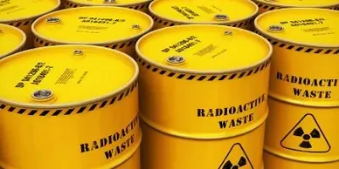Analyze the image and answer the question with as much detail as possible: 
What is the context of the image related to?

The image is related to a discussion on the proper handling and disposal of sealed radioactive substances and nuclear materials, highlighting the necessity for a turn-key approach in managing radioactive waste to ensure safety and compliance with regulations.